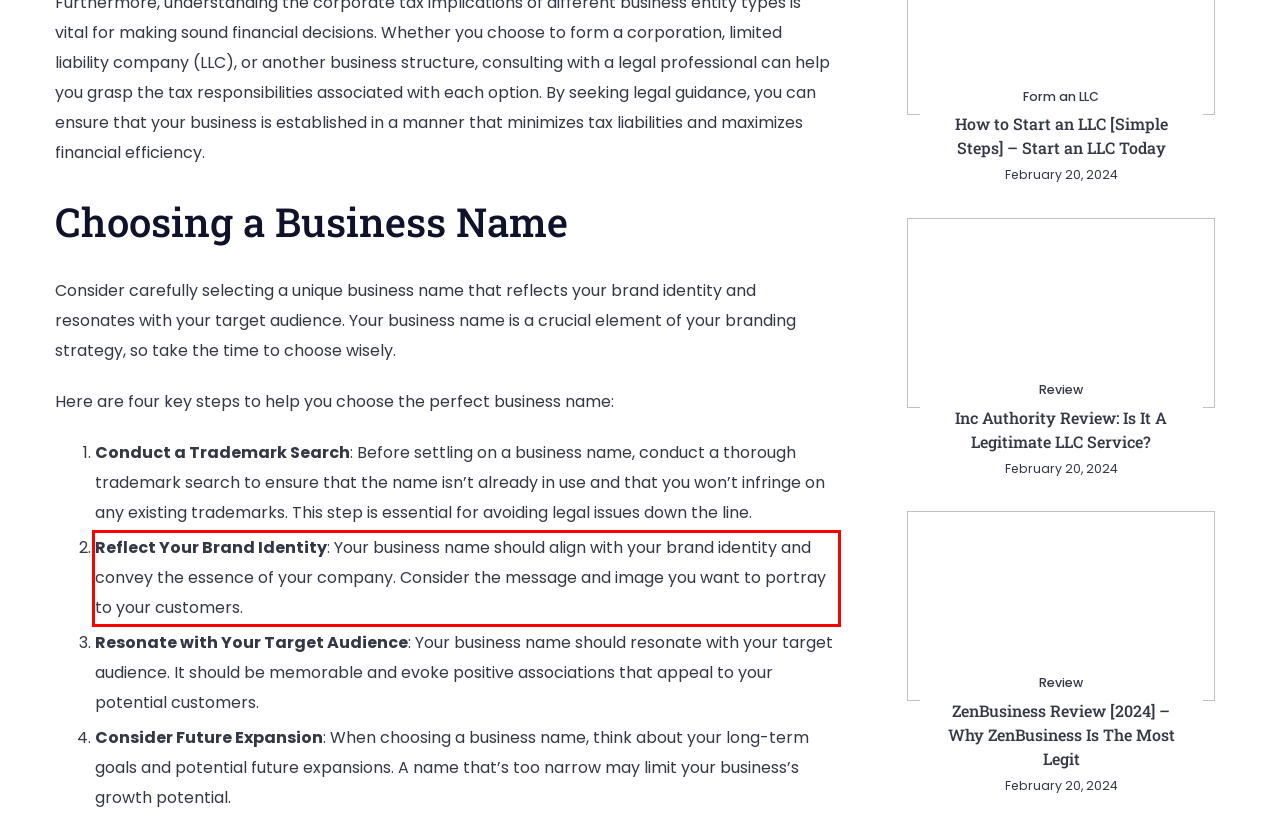Locate the red bounding box in the provided webpage screenshot and use OCR to determine the text content inside it.

Reflect Your Brand Identity: Your business name should align with your brand identity and convey the essence of your company. Consider the message and image you want to portray to your customers.